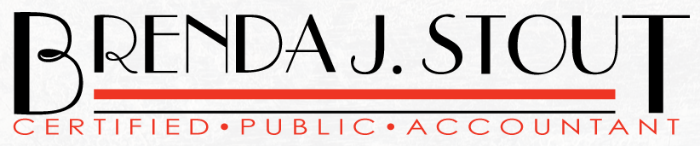Give a detailed account of everything present in the image.

This image prominently features the name and professional designation of Brenda J. Stout, a Certified Public Accountant. The design showcases a bold and modern font, with "Brenda J. Stout" displayed in a striking black typeface, emphasizing her personal brand. Below her name, the words "Certified Public Accountant" are presented in a slightly smaller font, interspersed with red dots for visual interest, illustrating her credentials and professionalism. This logo serves to establish her authority and expertise in the field of accounting, making her services recognizable and accessible to potential clients. The overall aesthetic reflects a clean and professional image suitable for a financial services brand.